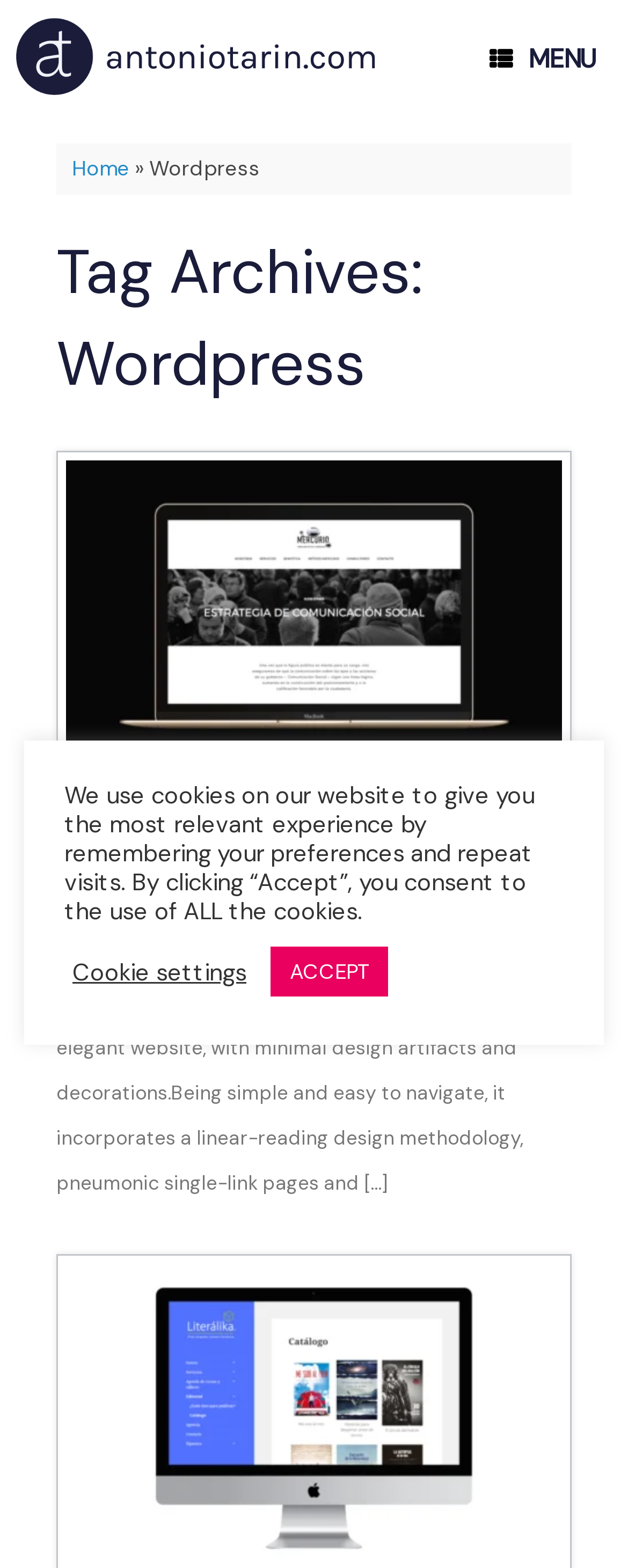Using the given description, provide the bounding box coordinates formatted as (top-left x, top-left y, bottom-right x, bottom-right y), with all values being floating point numbers between 0 and 1. Description: ACCEPT

[0.431, 0.604, 0.618, 0.636]